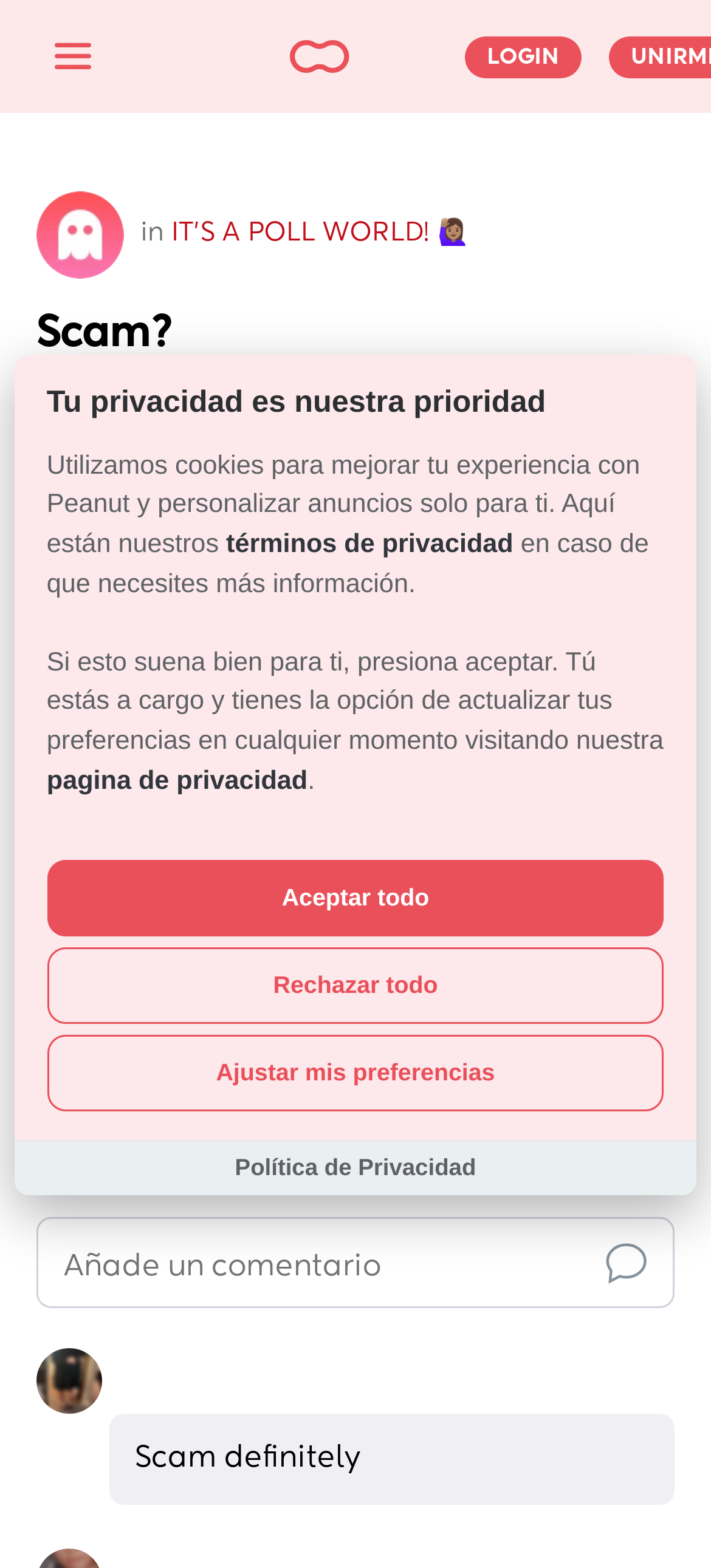Please locate the clickable area by providing the bounding box coordinates to follow this instruction: "Add a comment".

[0.051, 0.776, 0.949, 0.834]